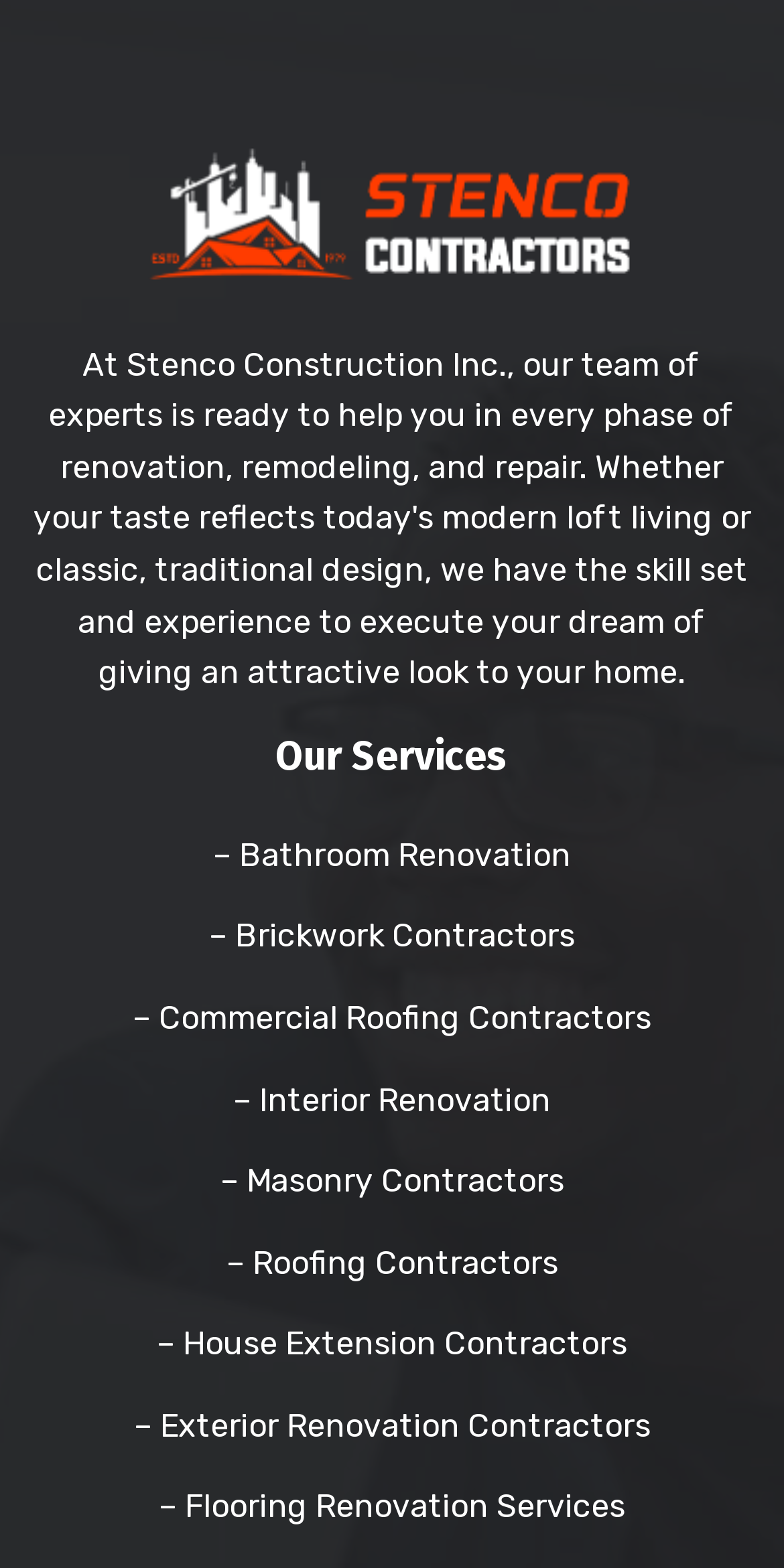How many services are listed?
Please give a well-detailed answer to the question.

I counted the number of links under the 'Our Services' heading, which are 'Bathroom Renovation', 'Brickwork Contractors', 'Commercial Roofing Contractors', 'Interior Renovation', 'Masonry Contractors', 'Roofing Contractors', 'House Extension Contractors', and 'Exterior Renovation Contractors', and 'Flooring Renovation Services'. There are 8 links in total.